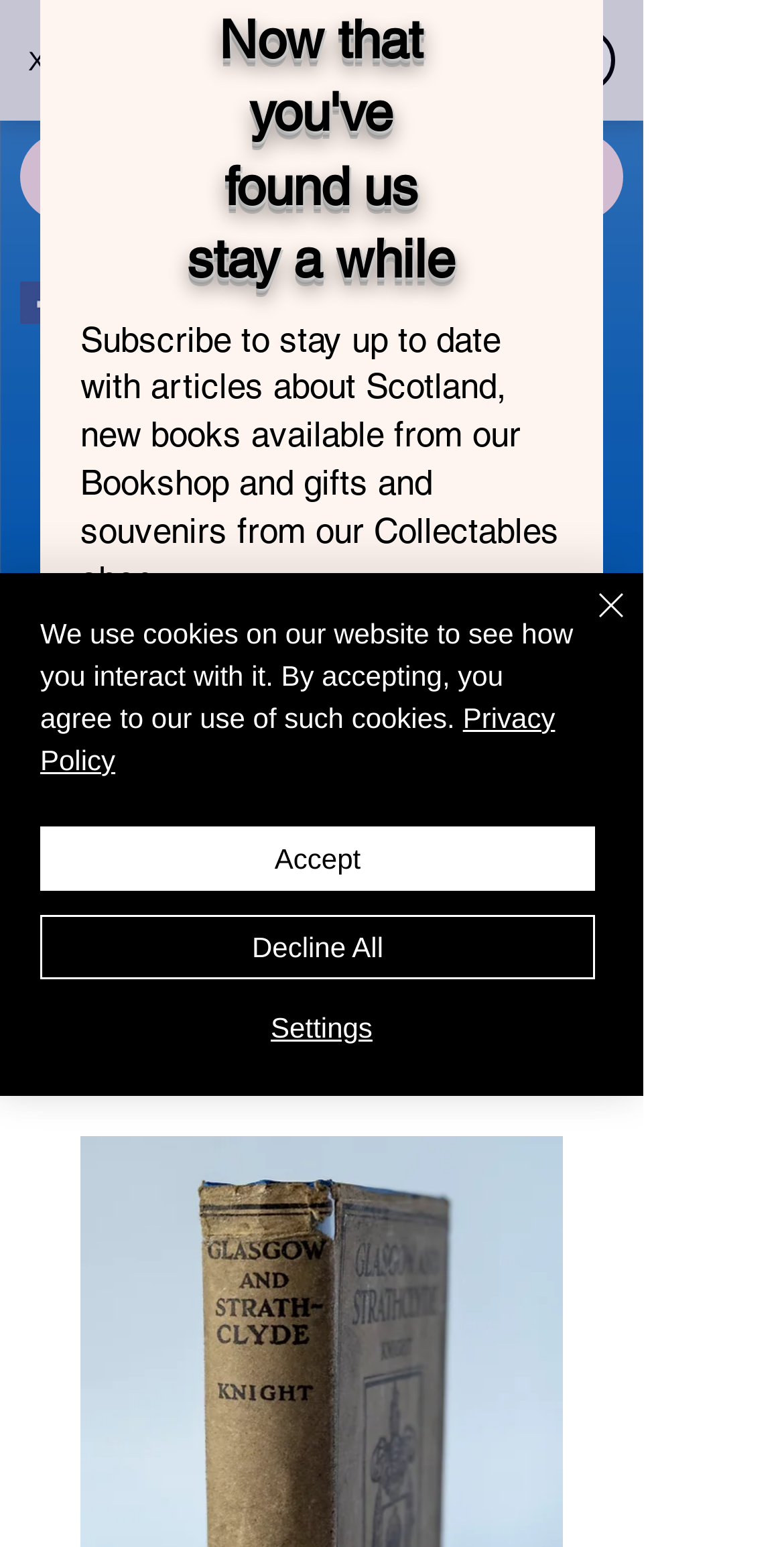Find the bounding box coordinates of the element's region that should be clicked in order to follow the given instruction: "Search for something". The coordinates should consist of four float numbers between 0 and 1, i.e., [left, top, right, bottom].

[0.026, 0.086, 0.795, 0.143]